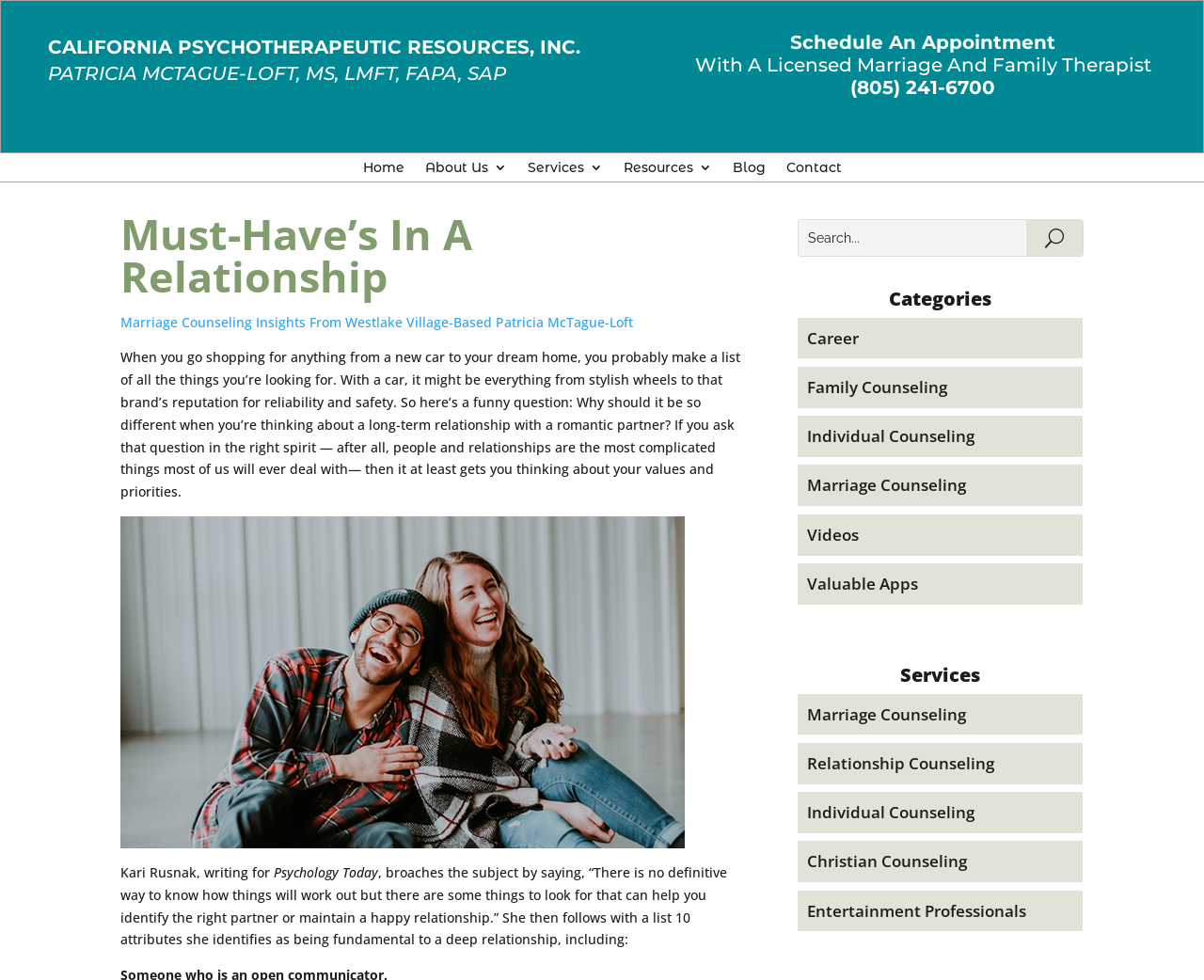What type of counseling services are offered?
Look at the image and answer the question with a single word or phrase.

Marriage Counseling, Relationship Counseling, etc.